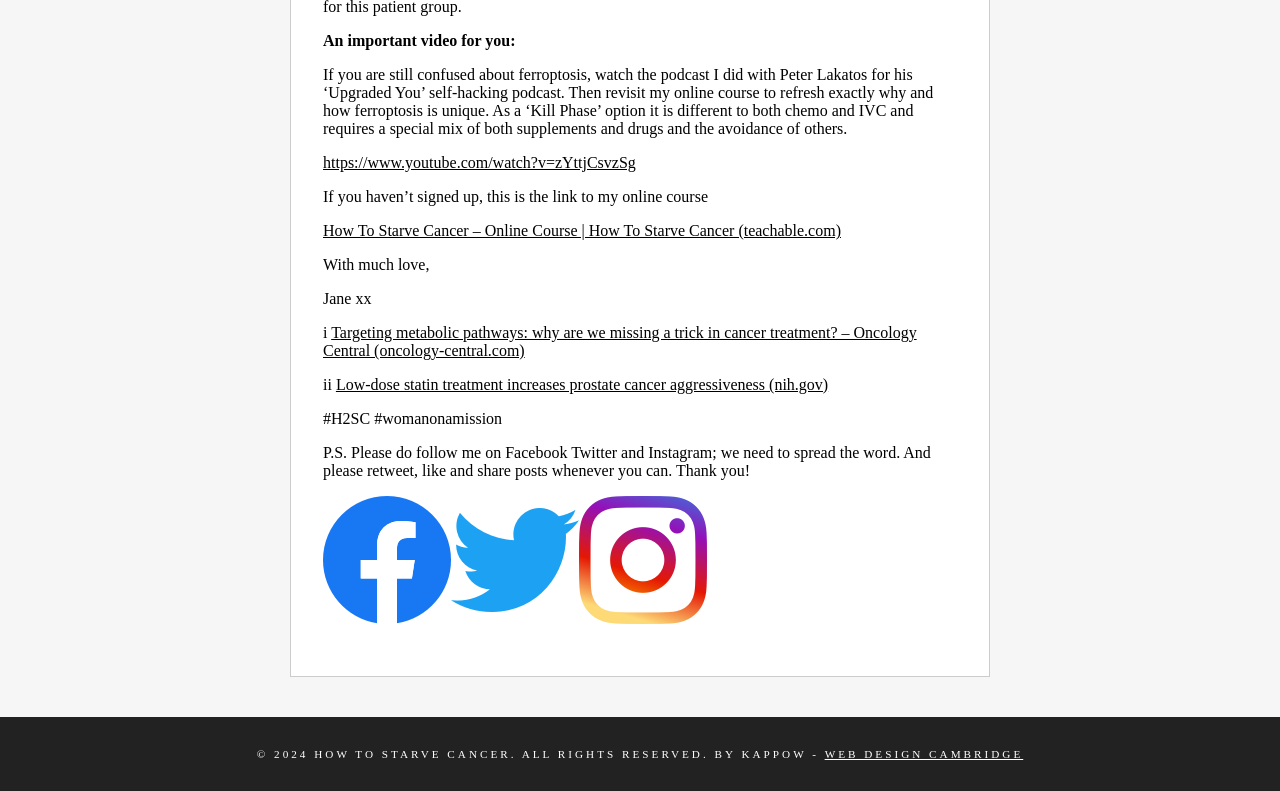What is the topic of the video mentioned?
Using the visual information, respond with a single word or phrase.

Ferroptosis